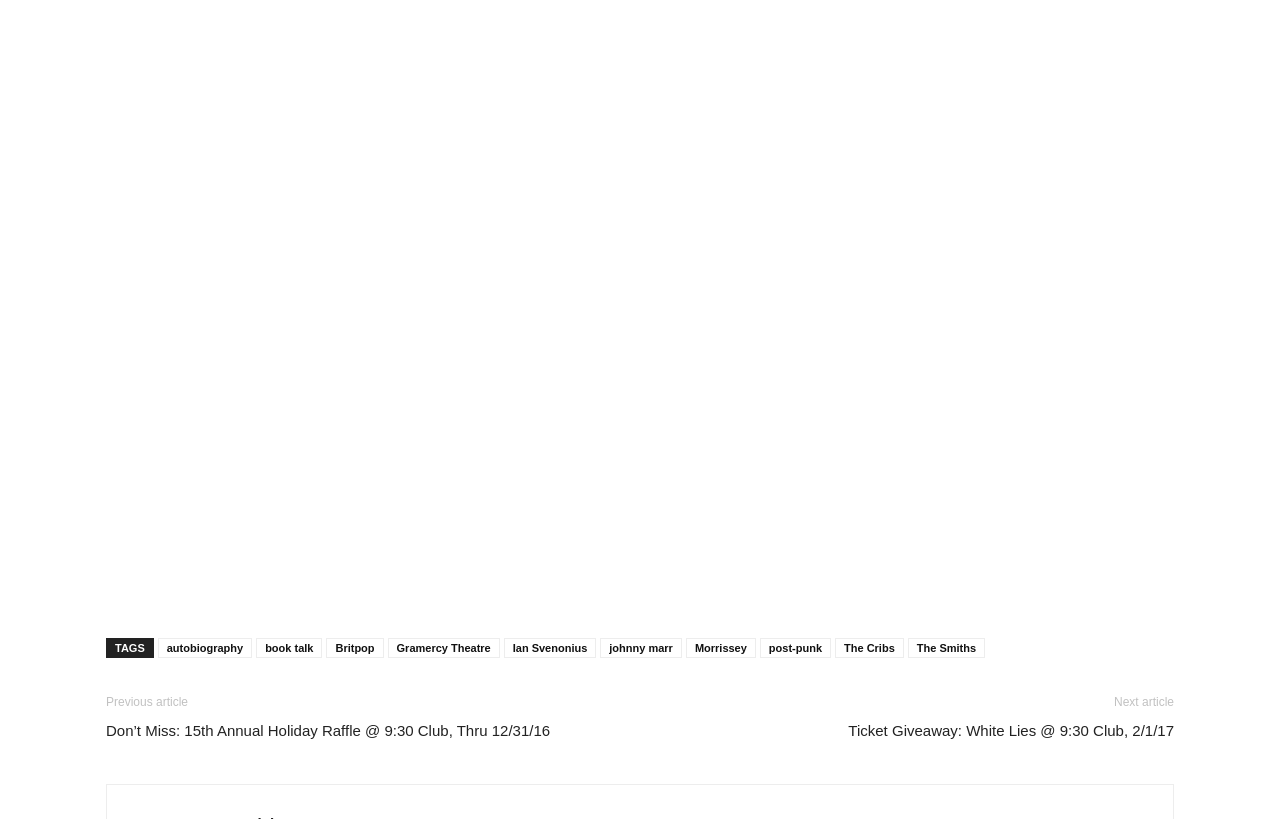What is the previous article about?
Use the information from the image to give a detailed answer to the question.

The link below the 'Previous article' text has an OCR text 'Don’t Miss: 15th Annual Holiday Raffle @ 9:30 Club, Thru 12/31/16', which suggests that the previous article is about a holiday raffle event.